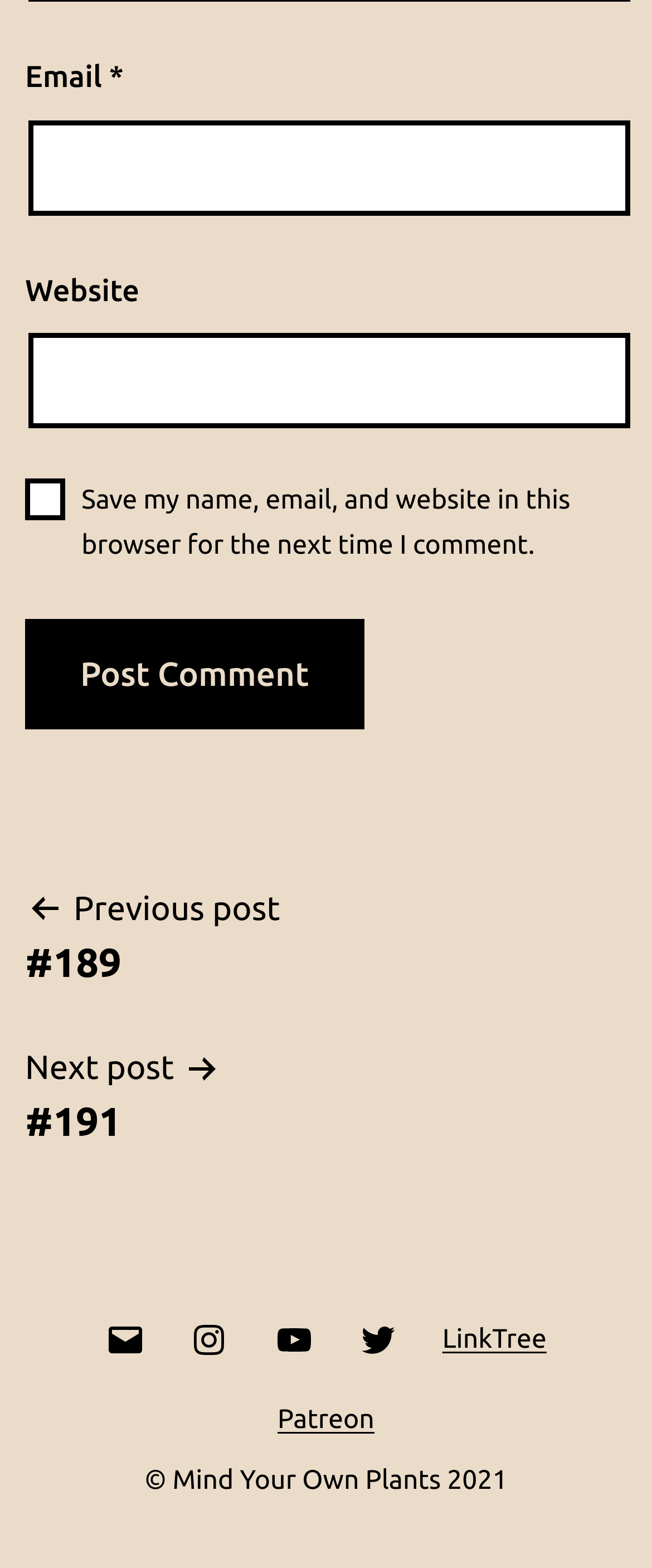What is the purpose of the checkbox?
Please utilize the information in the image to give a detailed response to the question.

The checkbox is located below the 'Email' and 'Website' input fields, and its label is 'Save my name, email, and website in this browser for the next time I comment.' This suggests that the purpose of the checkbox is to save the user's comment information for future use.